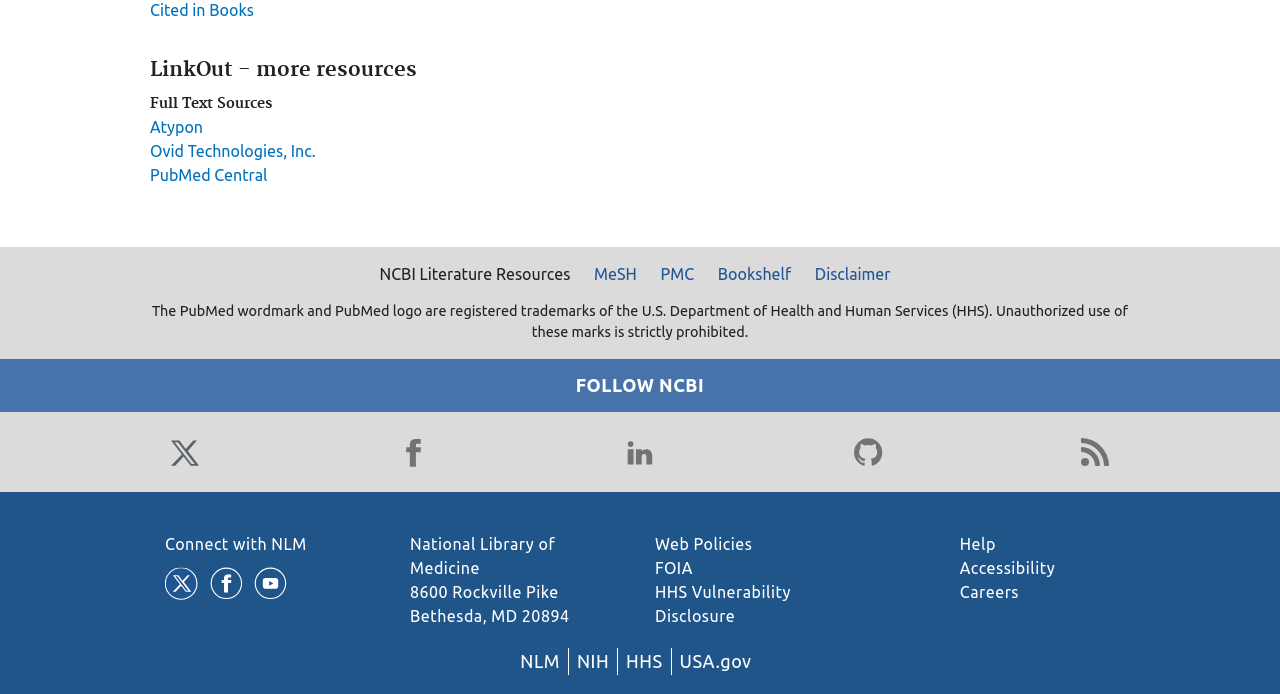Determine the bounding box coordinates of the element that should be clicked to execute the following command: "Click on Cited in Books".

[0.117, 0.002, 0.198, 0.028]